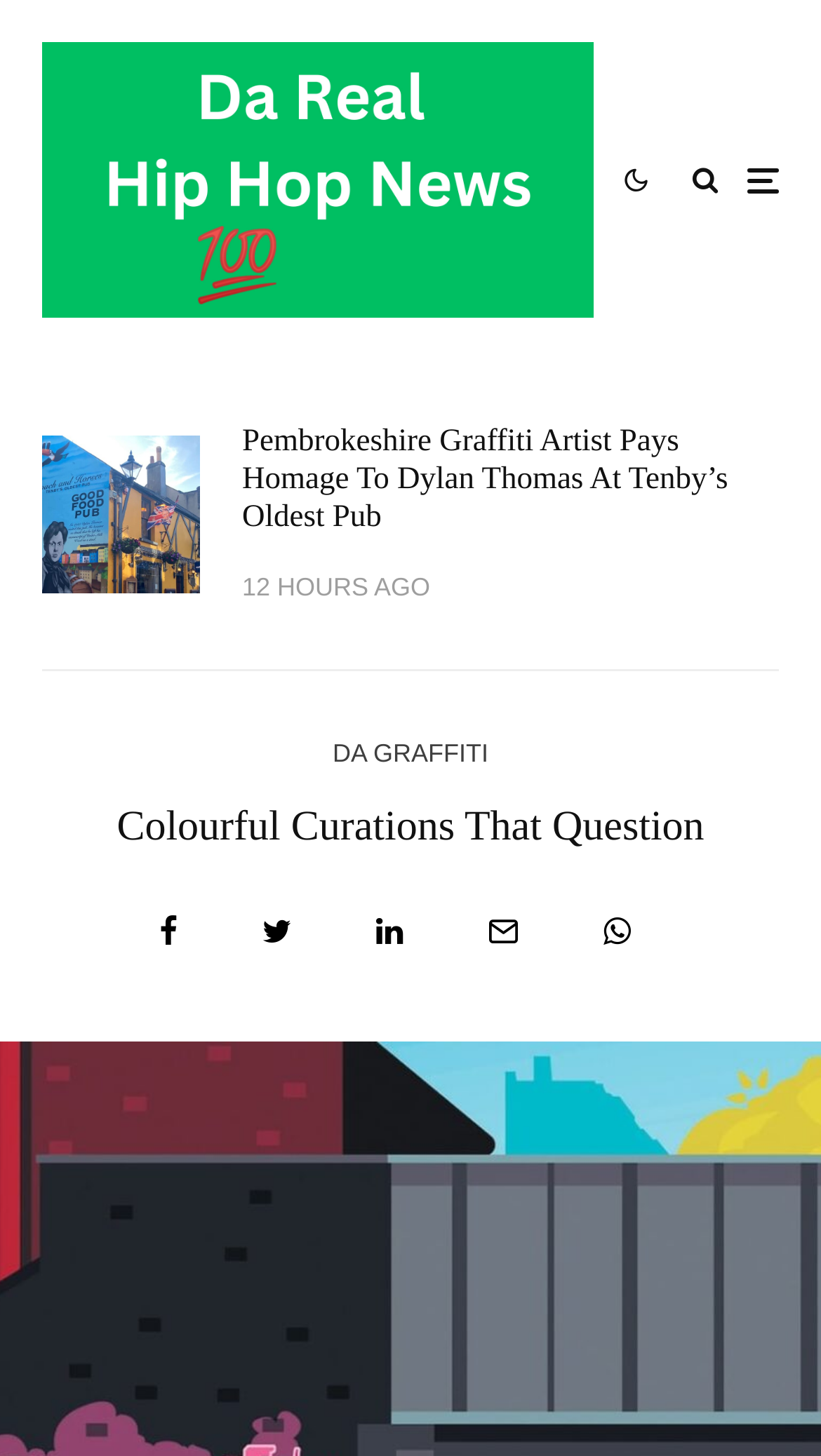Please predict the bounding box coordinates of the element's region where a click is necessary to complete the following instruction: "Check the time of the post". The coordinates should be represented by four float numbers between 0 and 1, i.e., [left, top, right, bottom].

[0.295, 0.393, 0.524, 0.413]